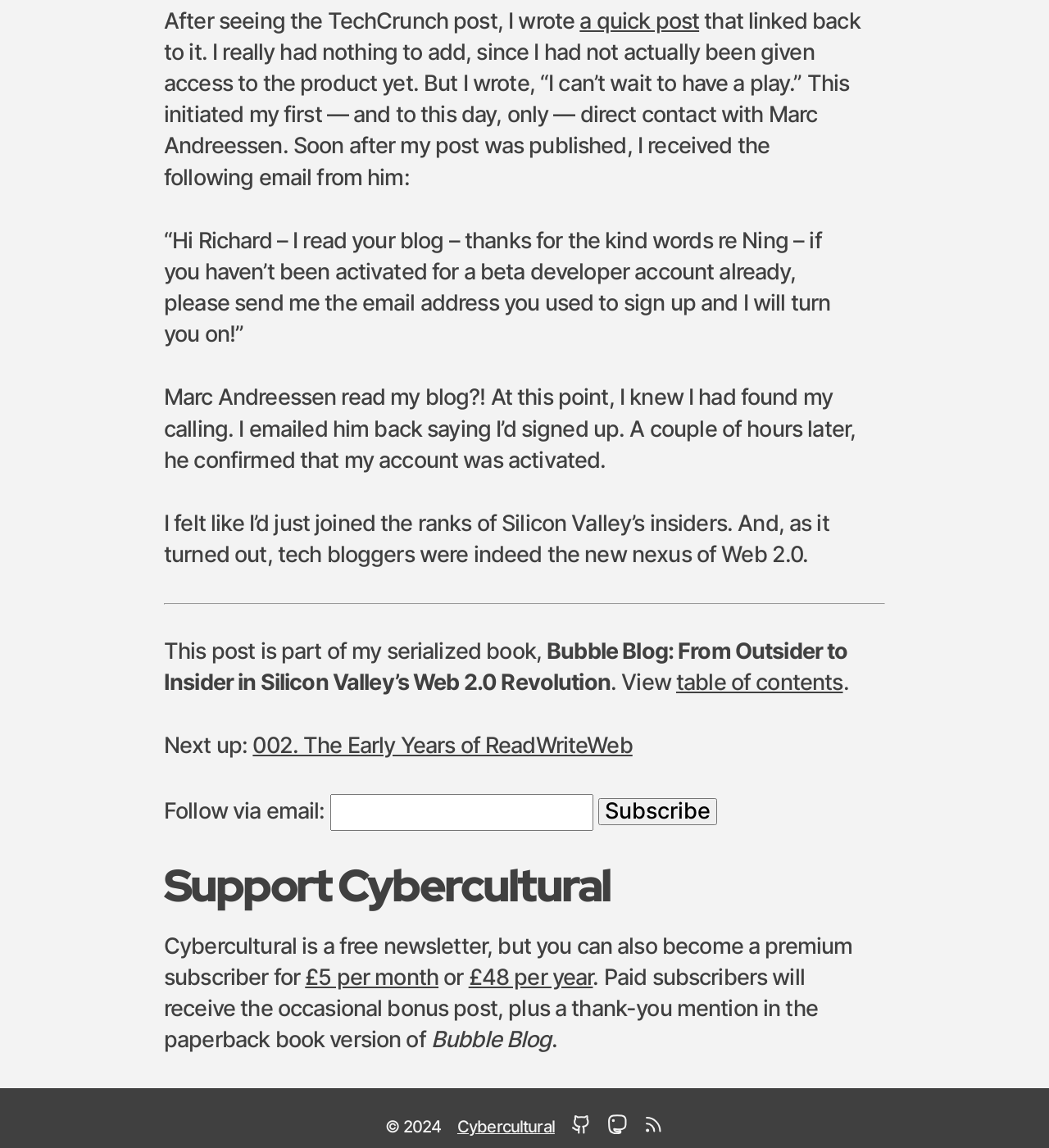Provide the bounding box coordinates for the UI element that is described by this text: "parent_node: Follow via email: value="Subscribe"". The coordinates should be in the form of four float numbers between 0 and 1: [left, top, right, bottom].

[0.57, 0.696, 0.683, 0.719]